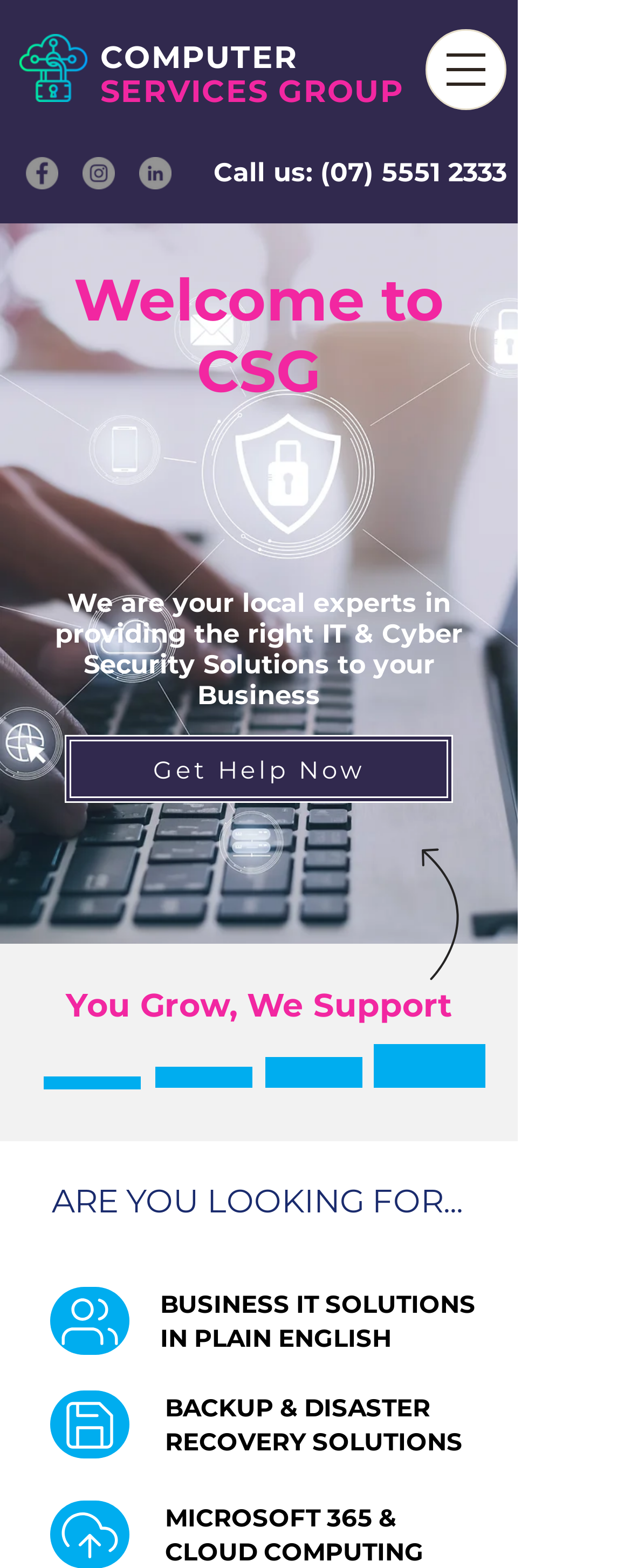Present a detailed account of what is displayed on the webpage.

The webpage is the homepage of Computer Services Group, a local expert in providing IT and Cyber Security Solutions to businesses. At the top-left corner, there is a logo of CSG, a gradient logo. Next to the logo, there is a navigation menu button. 

On the top-center of the page, there is a heading that reads "Welcome to CSG" in a large font size. Below this heading, there is a brief description of the company, stating that they are local experts in providing the right IT and Cyber Security Solutions to businesses.

To the top-right, there is a social bar with links to Facebook, Instagram, and LinkedIn, each represented by their respective icons. Next to the social bar, there is a call-to-action heading that reads "Call us: (07) 5551 2333" with a clickable phone number.

Below the social bar, there is a large image that takes up most of the width of the page, depicting a computer security window decal. 

In the middle of the page, there is a heading that reads "You Grow, We Support" followed by a section that appears to be a list of services offered by the company. The services listed include BUSINESS IT SOLUTIONS, IN PLAIN ENGLISH, BACKUP & DISASTER RECOVERY SOLUTIONS, and MICROSOFT 365 & CLOUD COMPUTING. Each service is represented by a link that says "chat" next to it, suggesting that users can initiate a chat to learn more about each service.

At the bottom of the page, there is a call-to-action link that reads "Get Help Now".